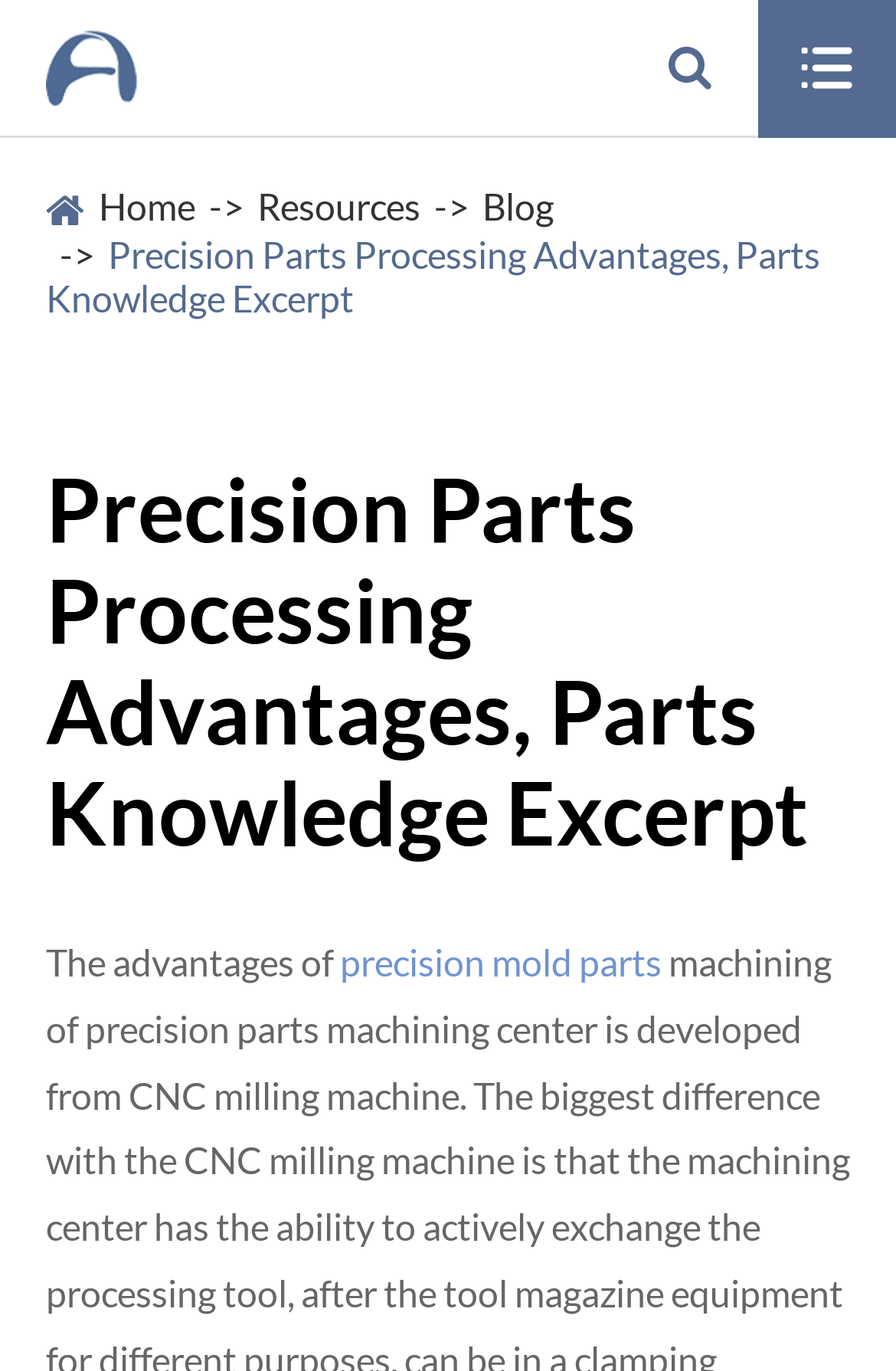What is the company name in the top-left corner?
Look at the image and respond with a one-word or short phrase answer.

Dongguan City Fangling Precision Mould Co., Ltd.